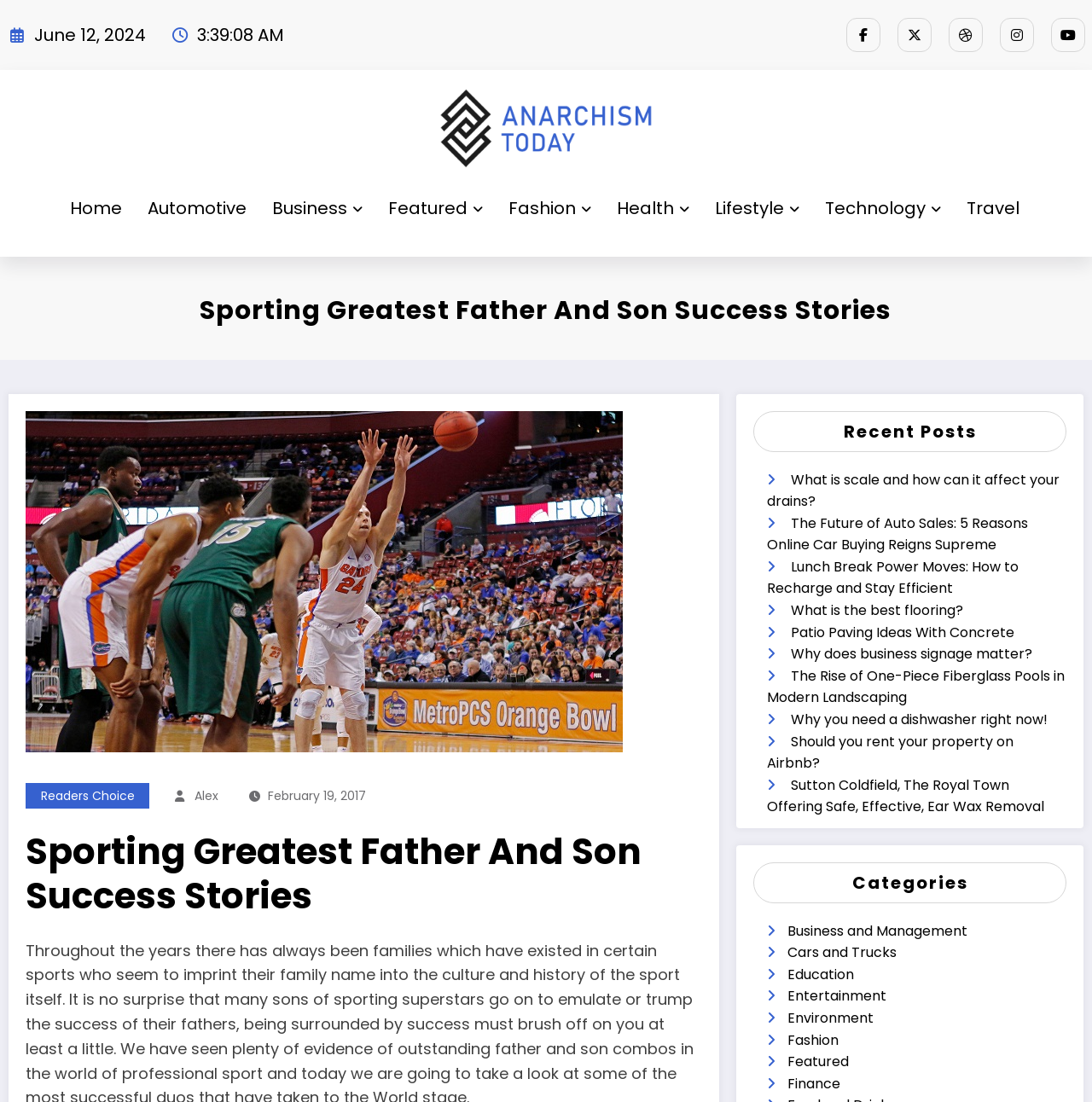What is the category of the article 'What is scale and how can it affect your drains?'? Using the information from the screenshot, answer with a single word or phrase.

Not specified